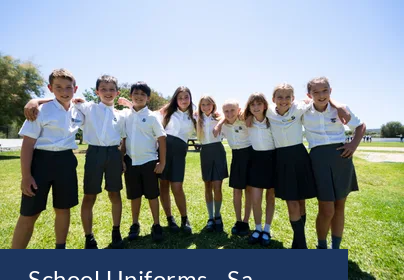Create a detailed narrative for the image.

The image features a cheerful group of nine students, dressed in the standard school uniforms of Sa Porrassa. Standing on a green lawn under a bright blue sky, they form a friendly cluster, exuding joy and camaraderie. The boys are wearing white shirts paired with shorts, while the girls are in white shirts with skirts. Their smiles and relaxed poses reflect a sense of community and school spirit, perfectly capturing the essence of student life at BIC Sa Porrassa. The image is prominently linked to information about school uniforms, indicating its relevance to upcoming academic activities.